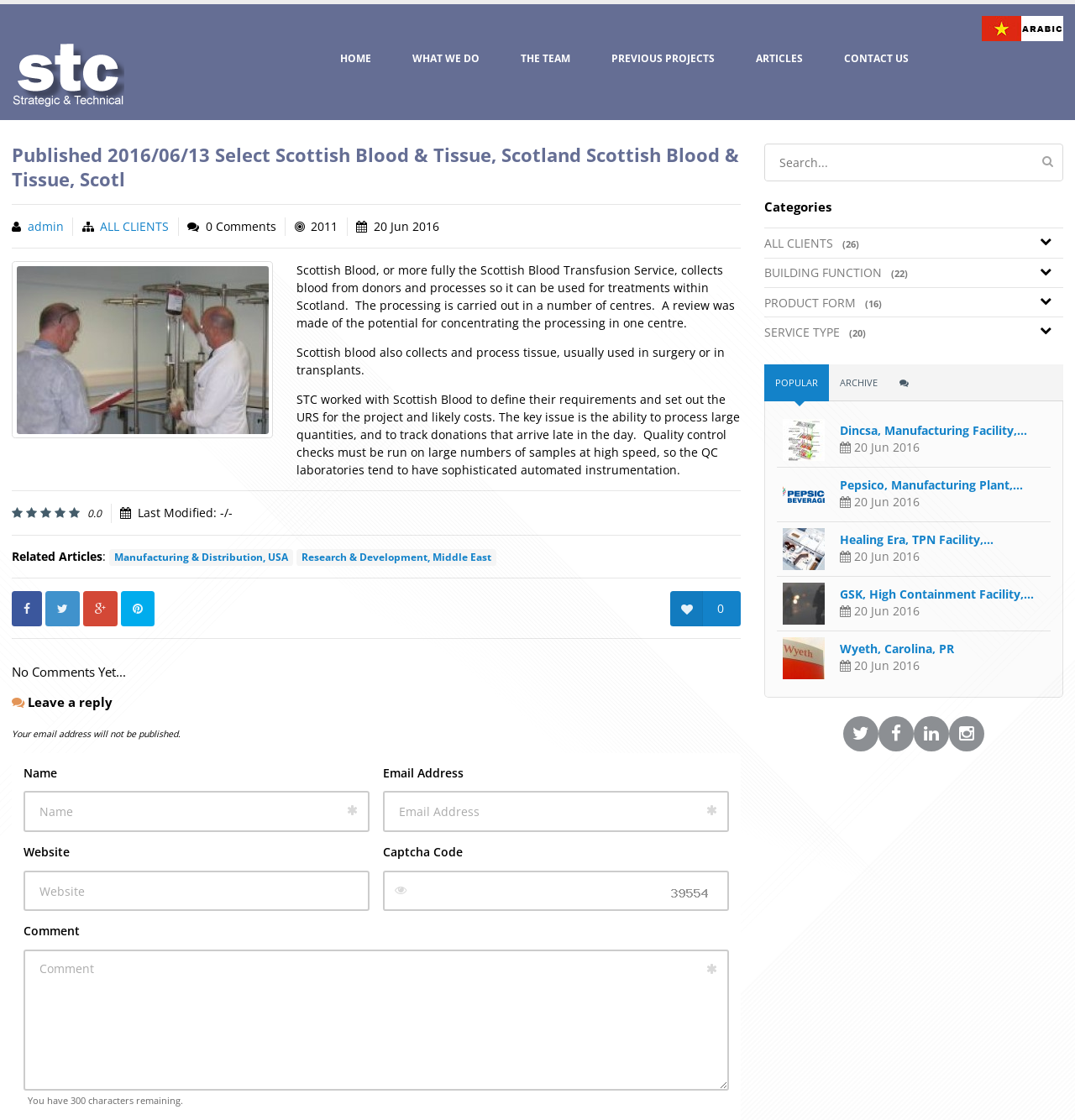Locate the bounding box coordinates of the element you need to click to accomplish the task described by this instruction: "Leave a reply".

[0.011, 0.62, 0.689, 0.635]